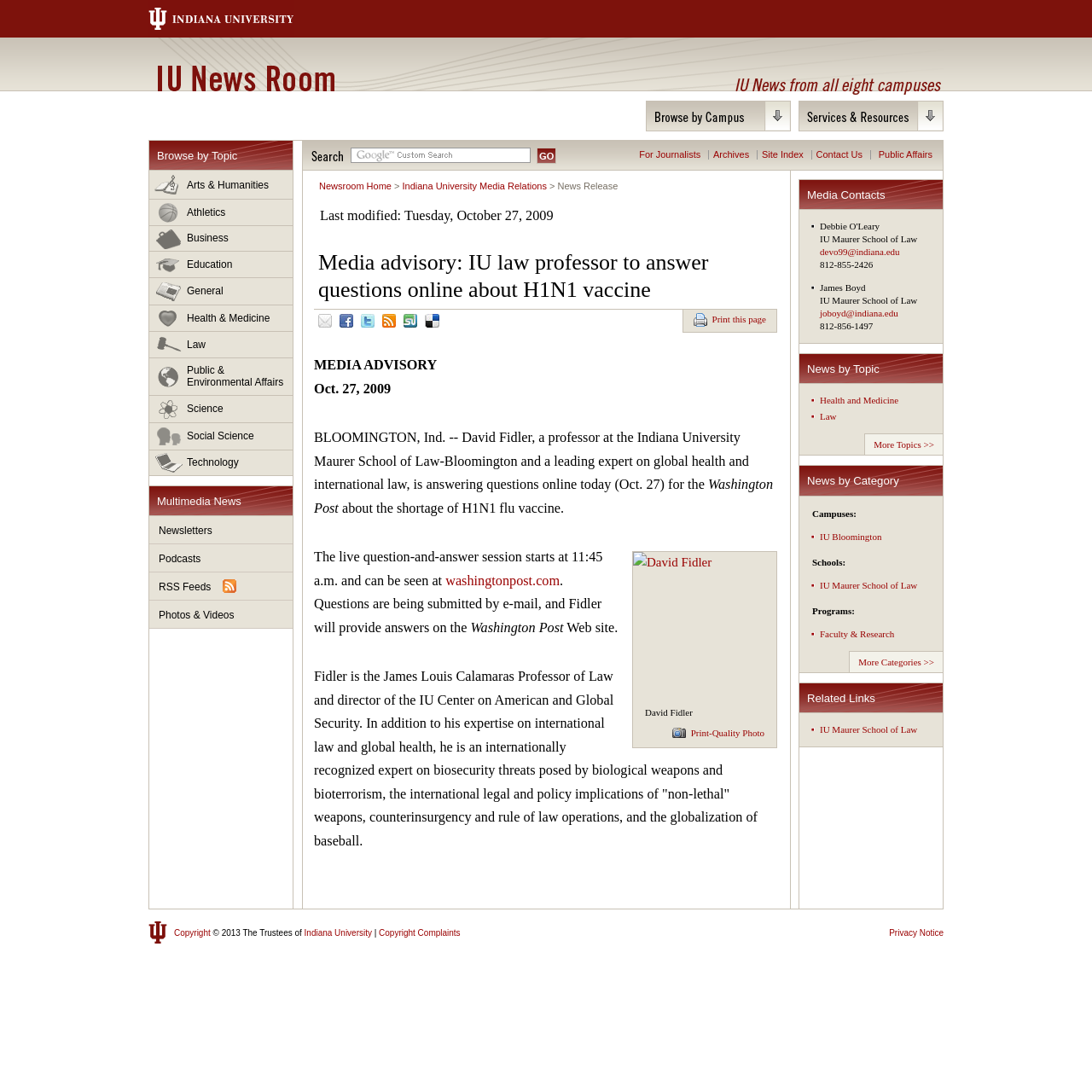What is the name of the center directed by Professor Fidler?
Give a detailed explanation using the information visible in the image.

The webpage states that Professor Fidler is the director of the IU Center on American and Global Security, in addition to being the James Louis Calamaras Professor of Law.